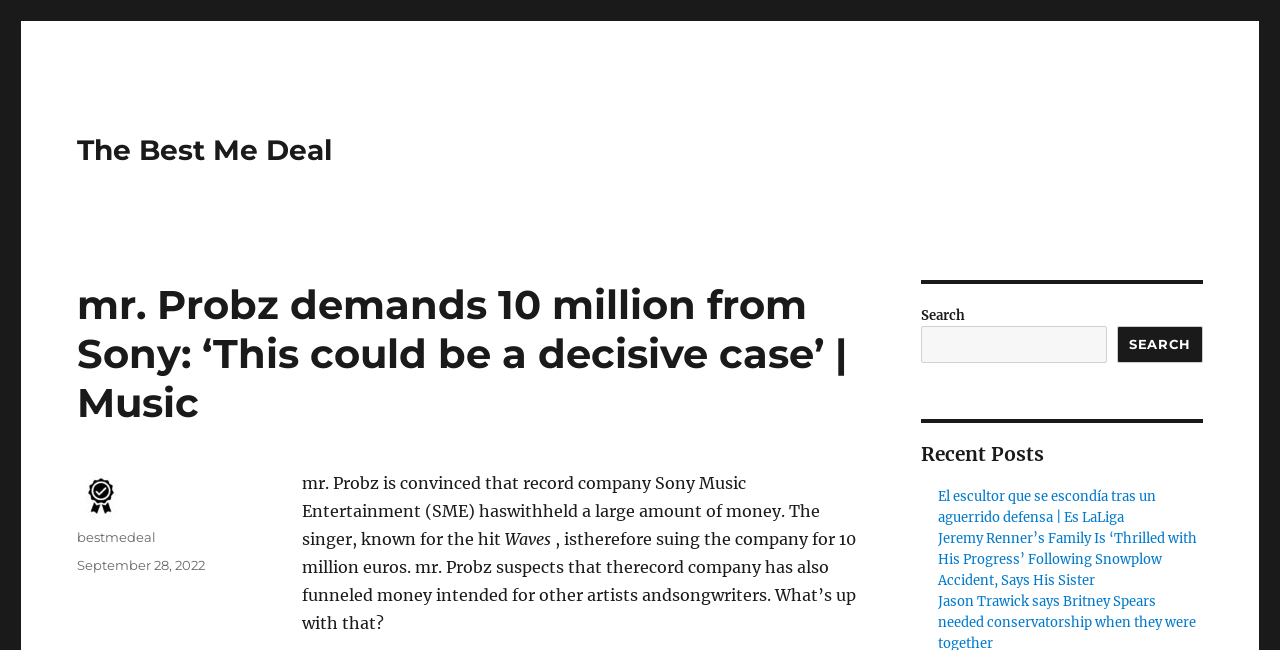Generate the text content of the main headline of the webpage.

mr. Probz demands 10 million from Sony: ‘This could be a decisive case’ | Music